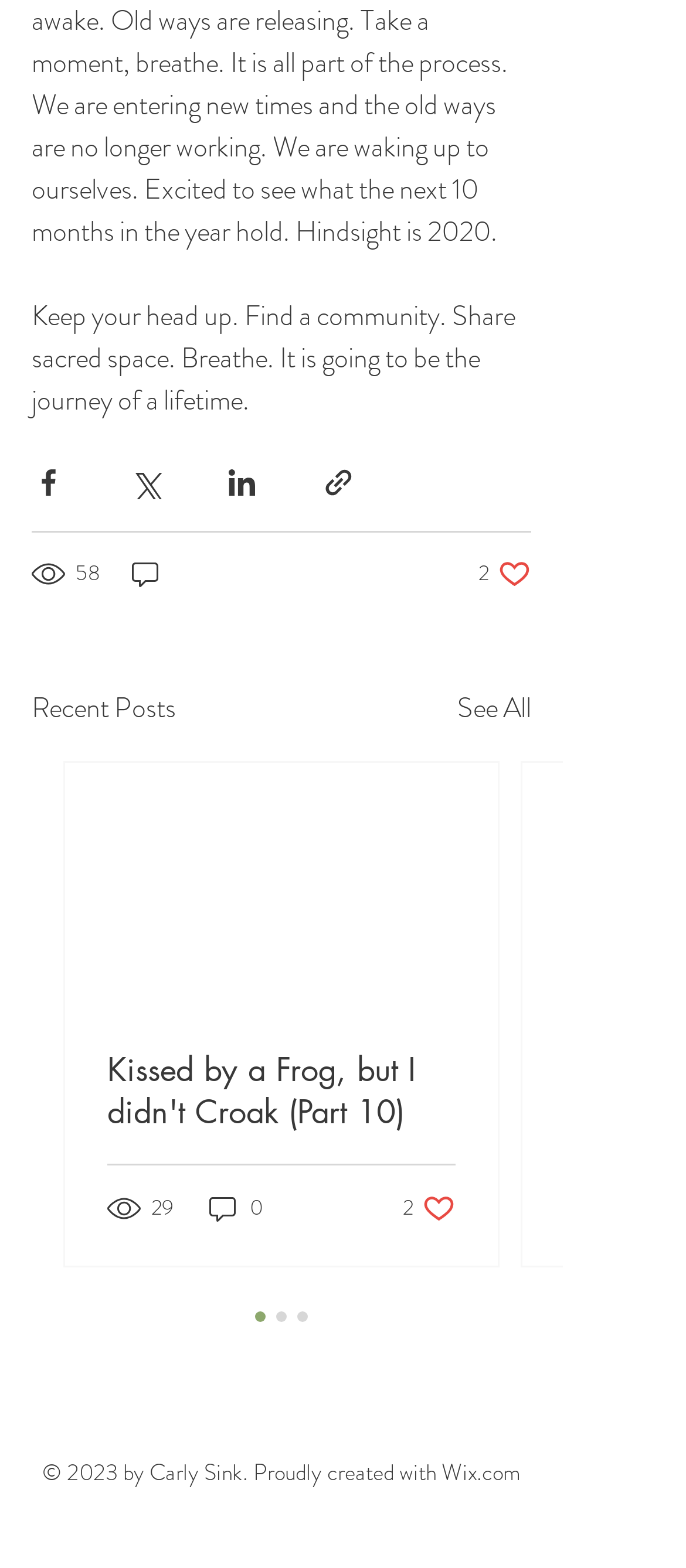Determine the bounding box coordinates of the section I need to click to execute the following instruction: "See all recent posts". Provide the coordinates as four float numbers between 0 and 1, i.e., [left, top, right, bottom].

[0.667, 0.438, 0.774, 0.465]